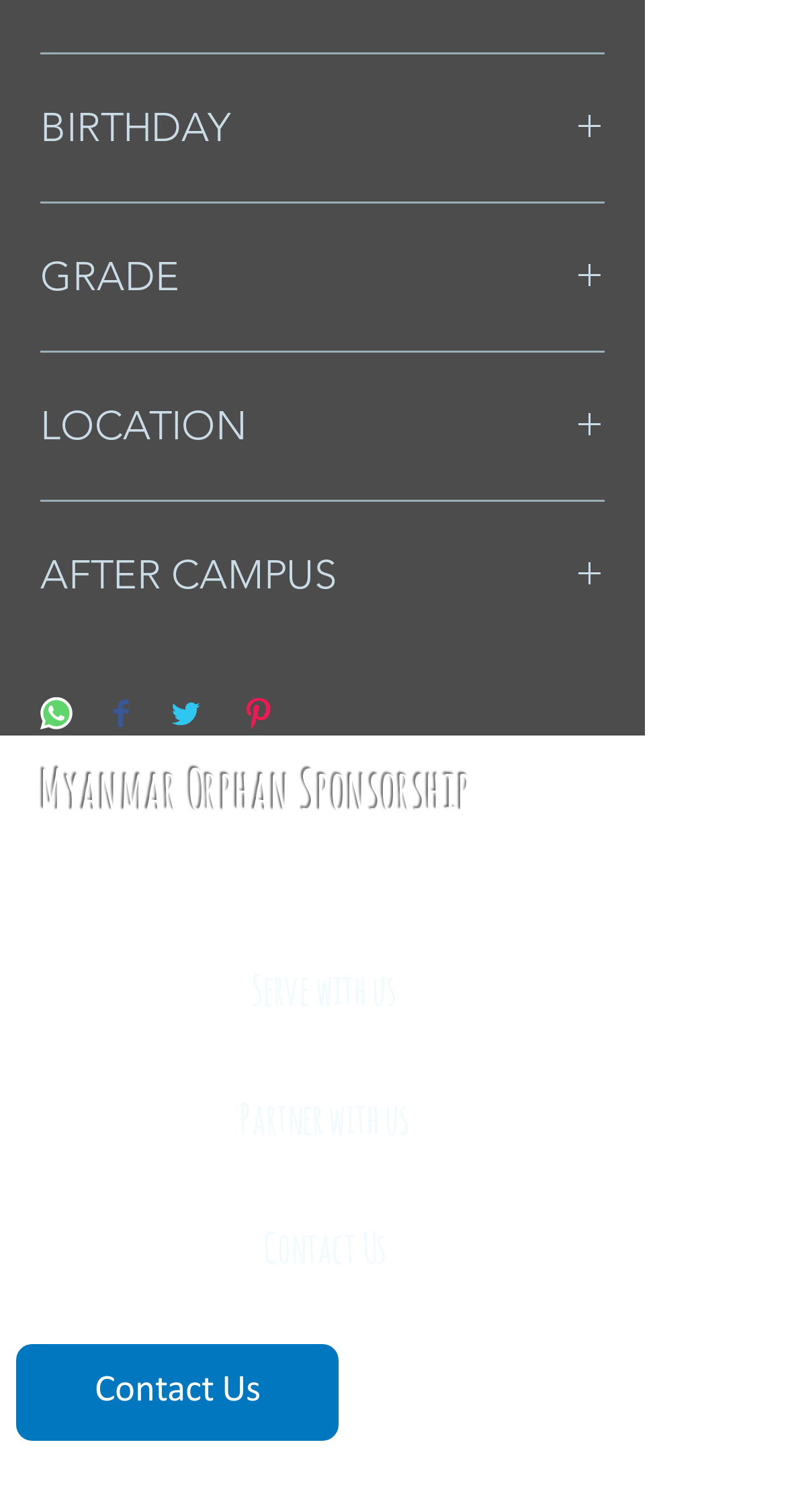Find the bounding box coordinates of the clickable element required to execute the following instruction: "Click the 'Contact Us' link". Provide the coordinates as four float numbers between 0 and 1, i.e., [left, top, right, bottom].

[0.251, 0.79, 0.574, 0.862]